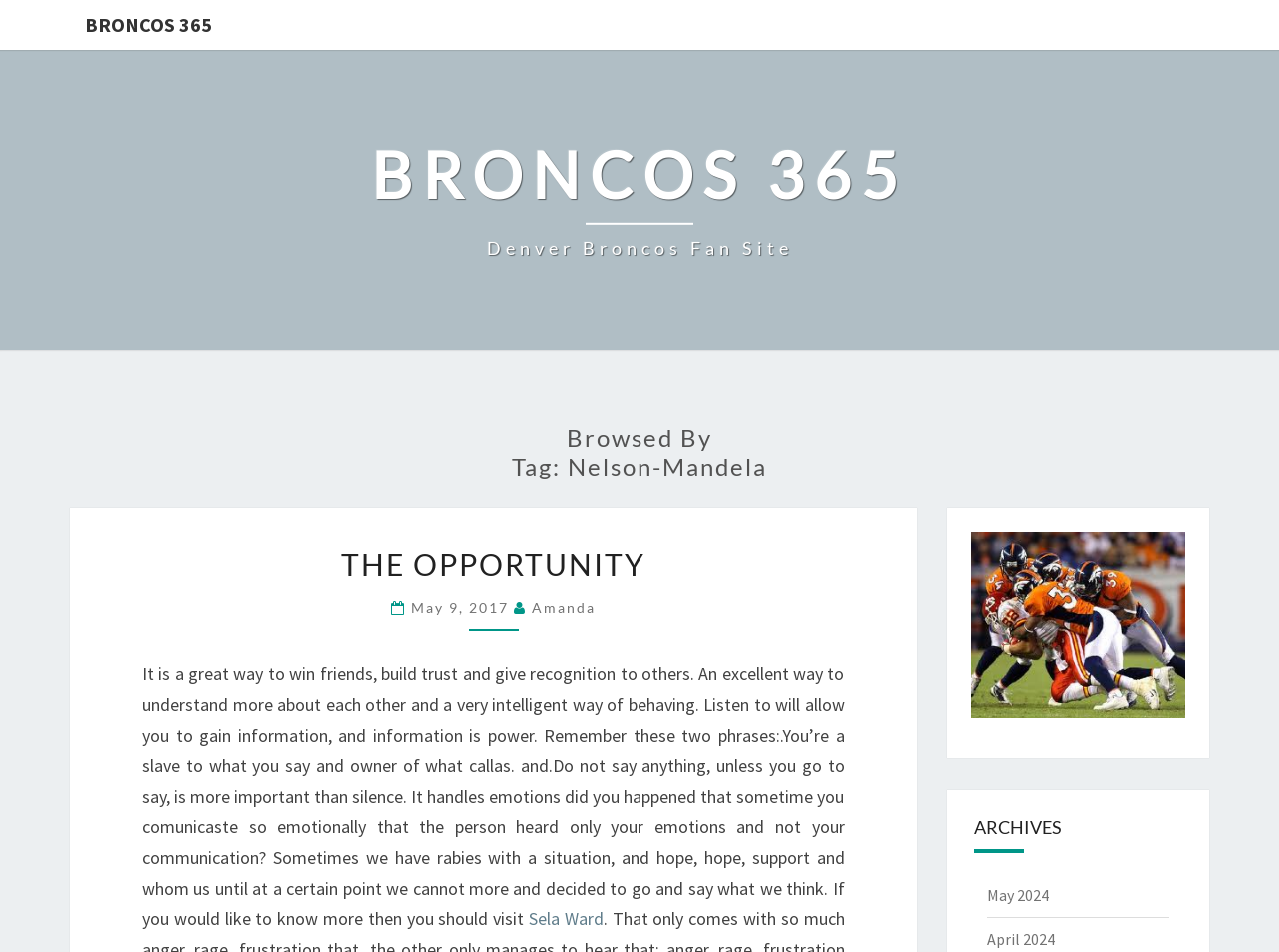Please specify the bounding box coordinates of the region to click in order to perform the following instruction: "Browse archives for May 2024".

[0.771, 0.93, 0.82, 0.951]